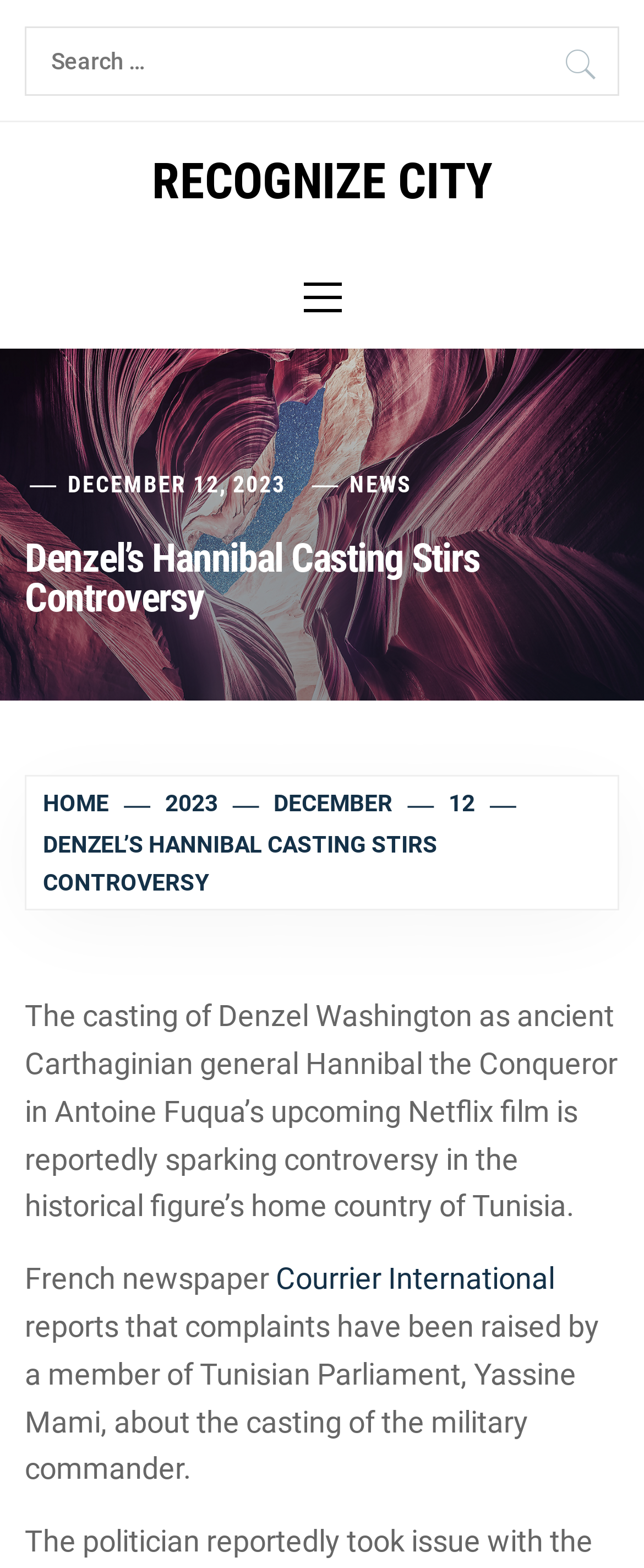Based on the image, provide a detailed response to the question:
Who is the actor mentioned in the article?

I found the name of the actor by reading the text of the heading element which says 'Denzel’s Hannibal Casting Stirs Controversy'. This suggests that the article is about Denzel Washington's casting in the movie 'Hannibal'.